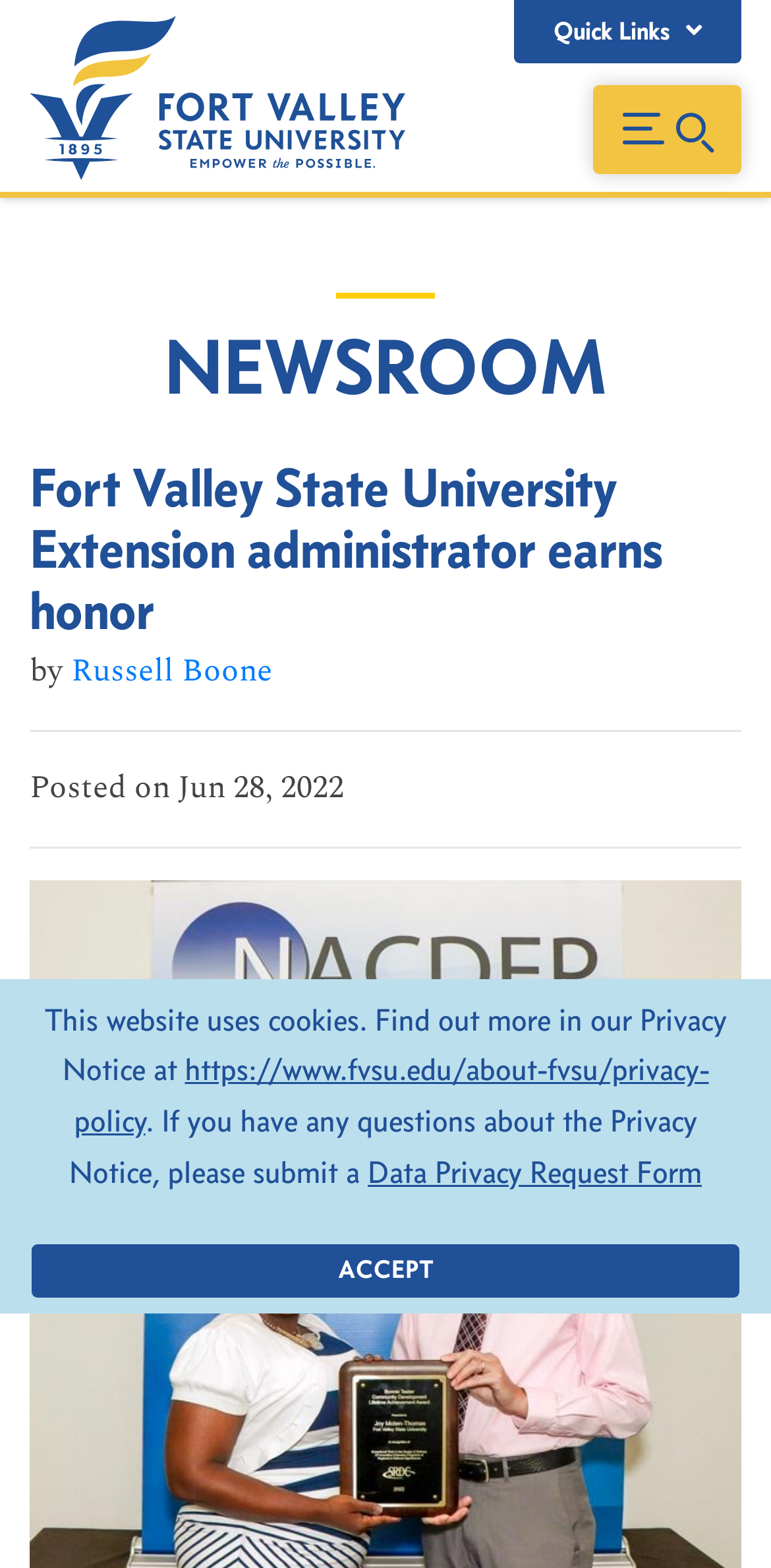Who wrote the latest news?
Based on the image, give a one-word or short phrase answer.

Russell Boone